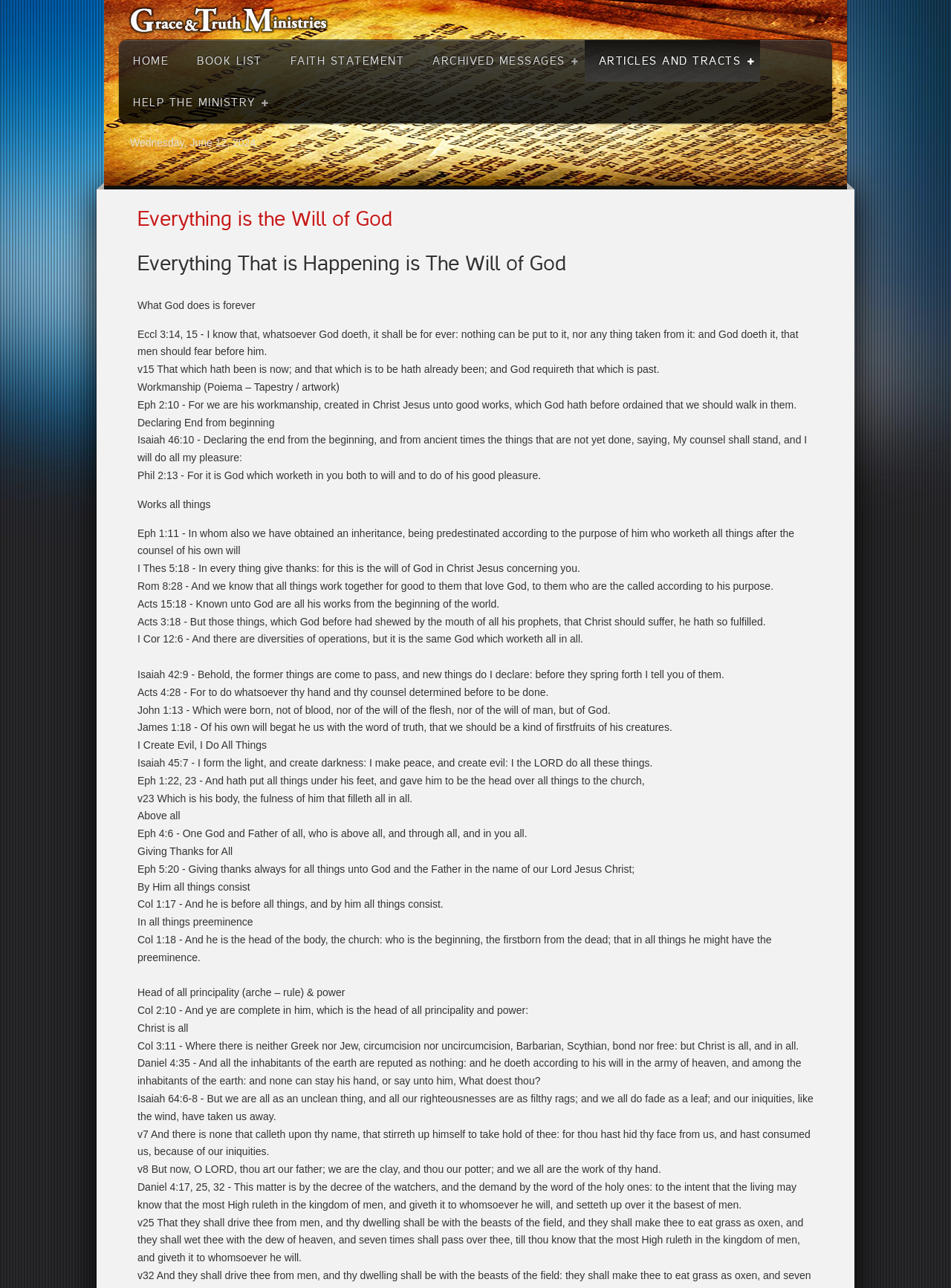Please reply with a single word or brief phrase to the question: 
What is the main topic of this webpage?

God's will